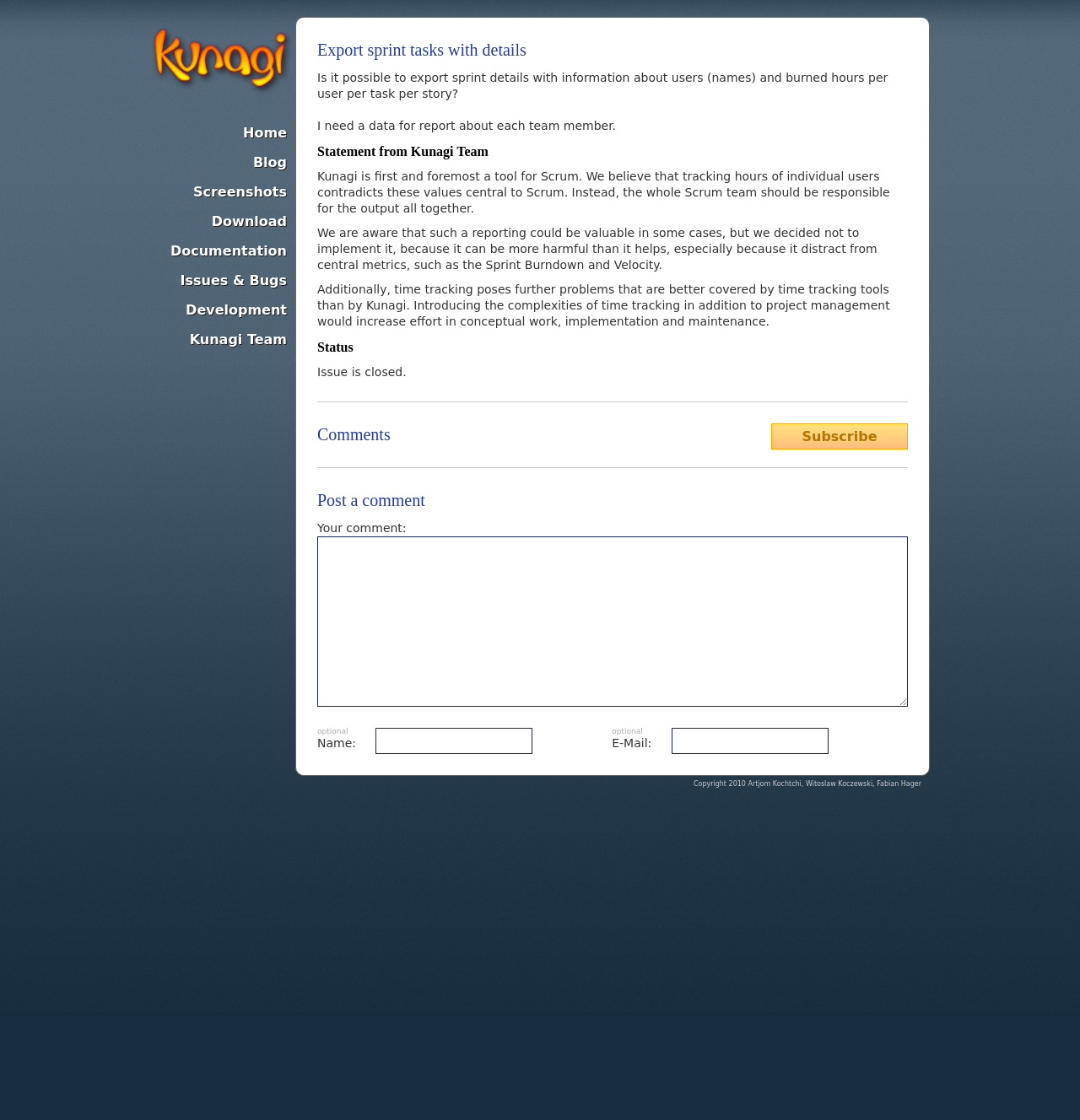Refer to the image and answer the question with as much detail as possible: What is the alternative to Kunagi for time tracking?

The webpage suggests that time tracking tools are better suited for handling the complexities of time tracking, implying that users should consider using separate tools for this purpose rather than relying on Kunagi.